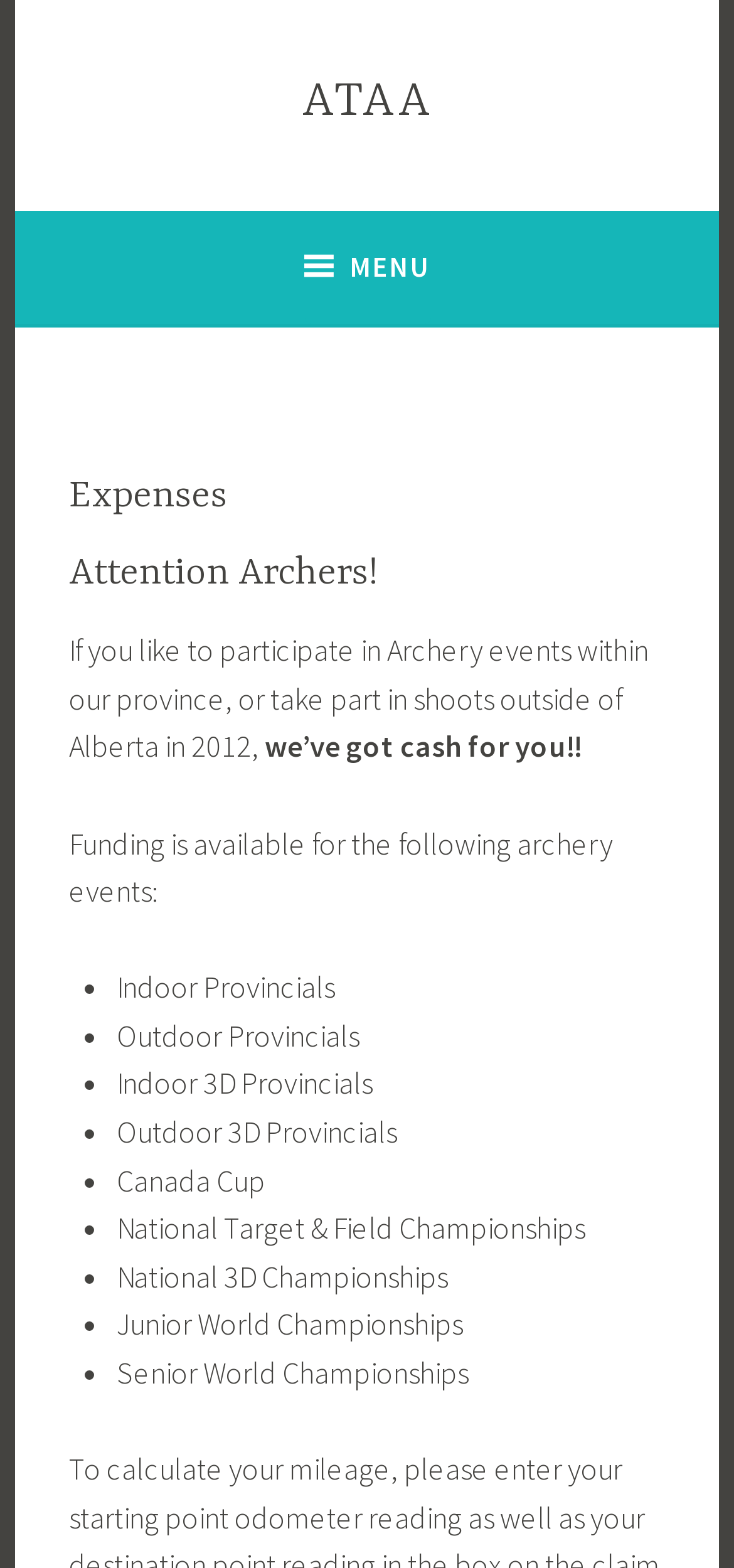Offer a detailed explanation of the webpage layout and contents.

The webpage appears to be related to archery events and funding opportunities. At the top, there is a link to "ATAA" and a menu button with a hamburger icon. Below these elements, there is a header section with the title "Expenses" and a subheading "Attention Archers!".

The main content of the page is a paragraph of text that explains the availability of funding for archery events in 2012. This text is divided into two parts, with the first part describing the funding opportunity and the second part listing the specific events that are eligible for funding.

Below the introductory text, there is a list of archery events, each preceded by a bullet point. The events listed include Indoor Provincials, Outdoor Provincials, Indoor 3D Provincials, Outdoor 3D Provincials, Canada Cup, National Target & Field Championships, National 3D Championships, Junior World Championships, and Senior World Championships.